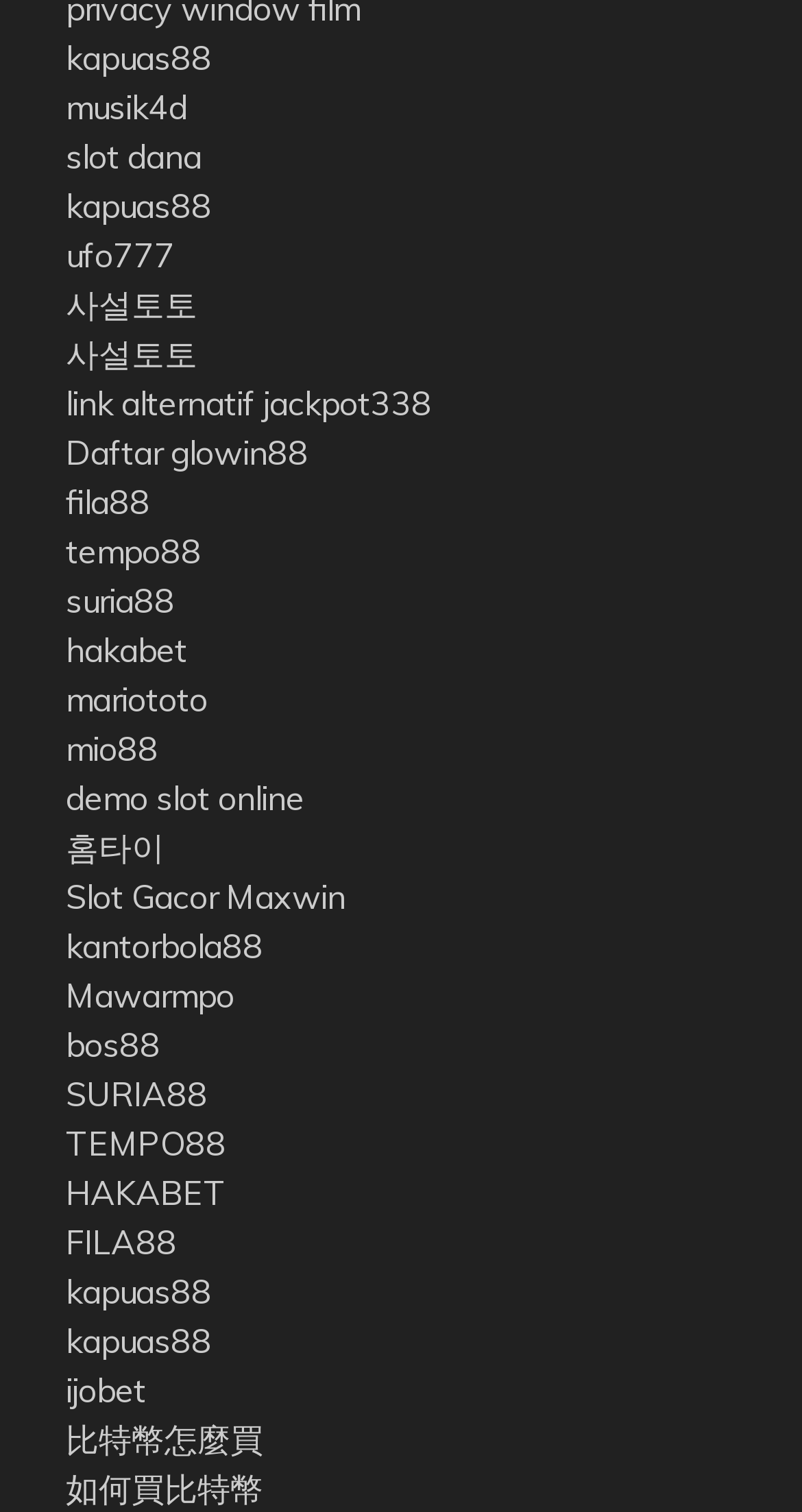Are there any links with Korean text?
Examine the image and give a concise answer in one word or a short phrase.

Yes